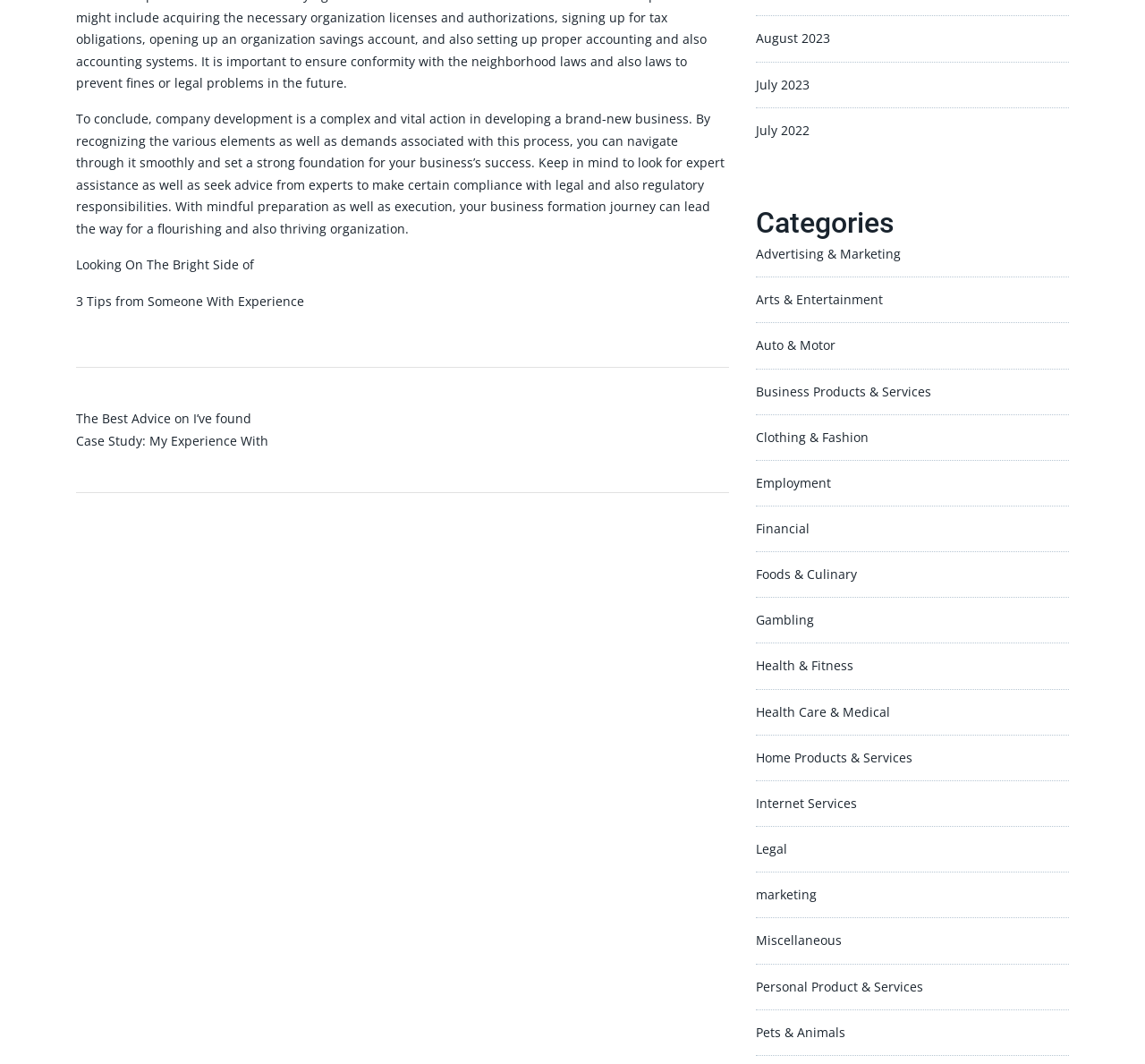Locate the bounding box coordinates of the segment that needs to be clicked to meet this instruction: "Browse posts from August 2023".

[0.66, 0.028, 0.725, 0.044]